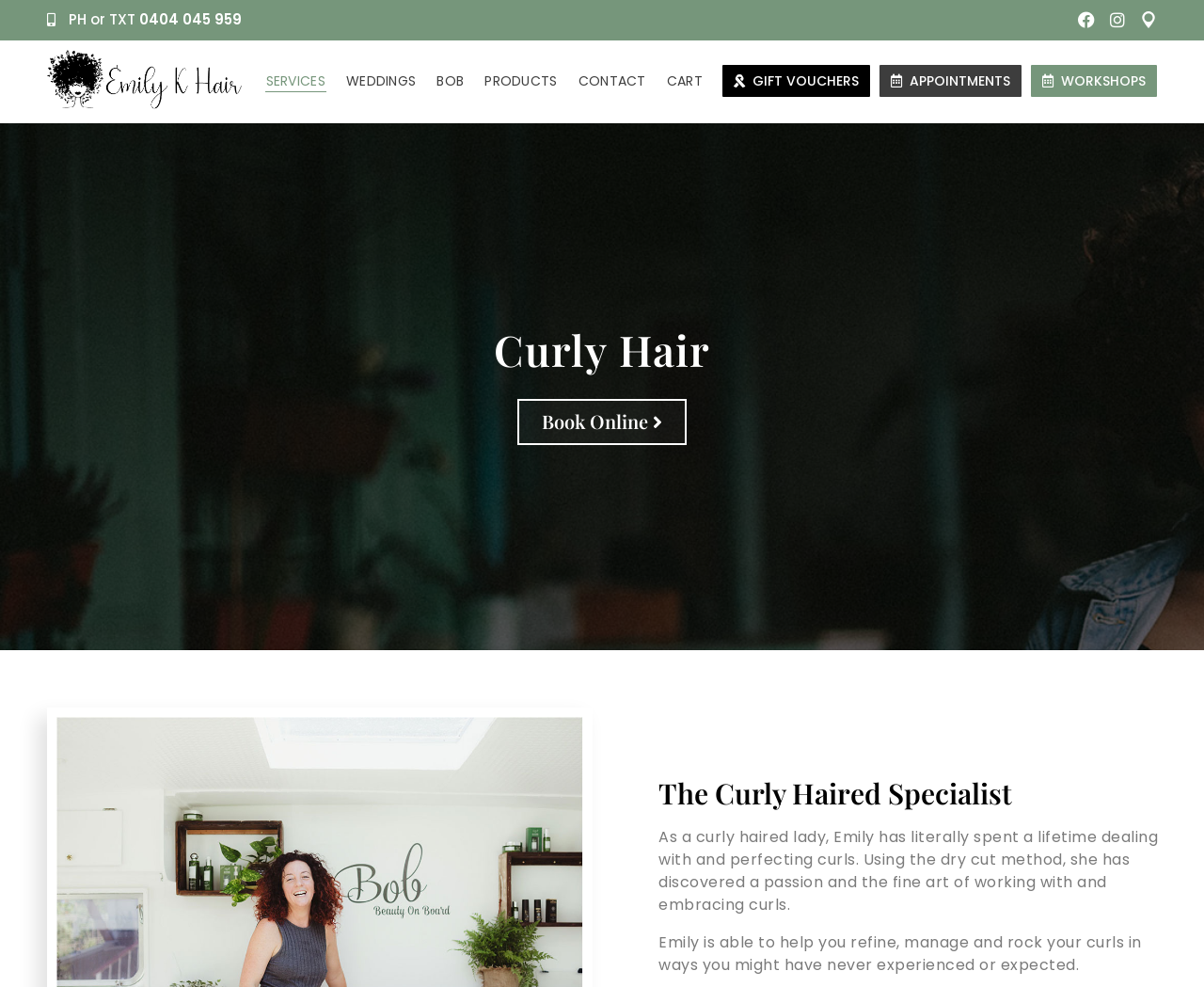Analyze the image and answer the question with as much detail as possible: 
What is the topic of the webpage?

The webpage has a heading 'Curly Hair' and the text describes Emily's expertise in dealing with and perfecting curls, which suggests that the topic of the webpage is curly hair.